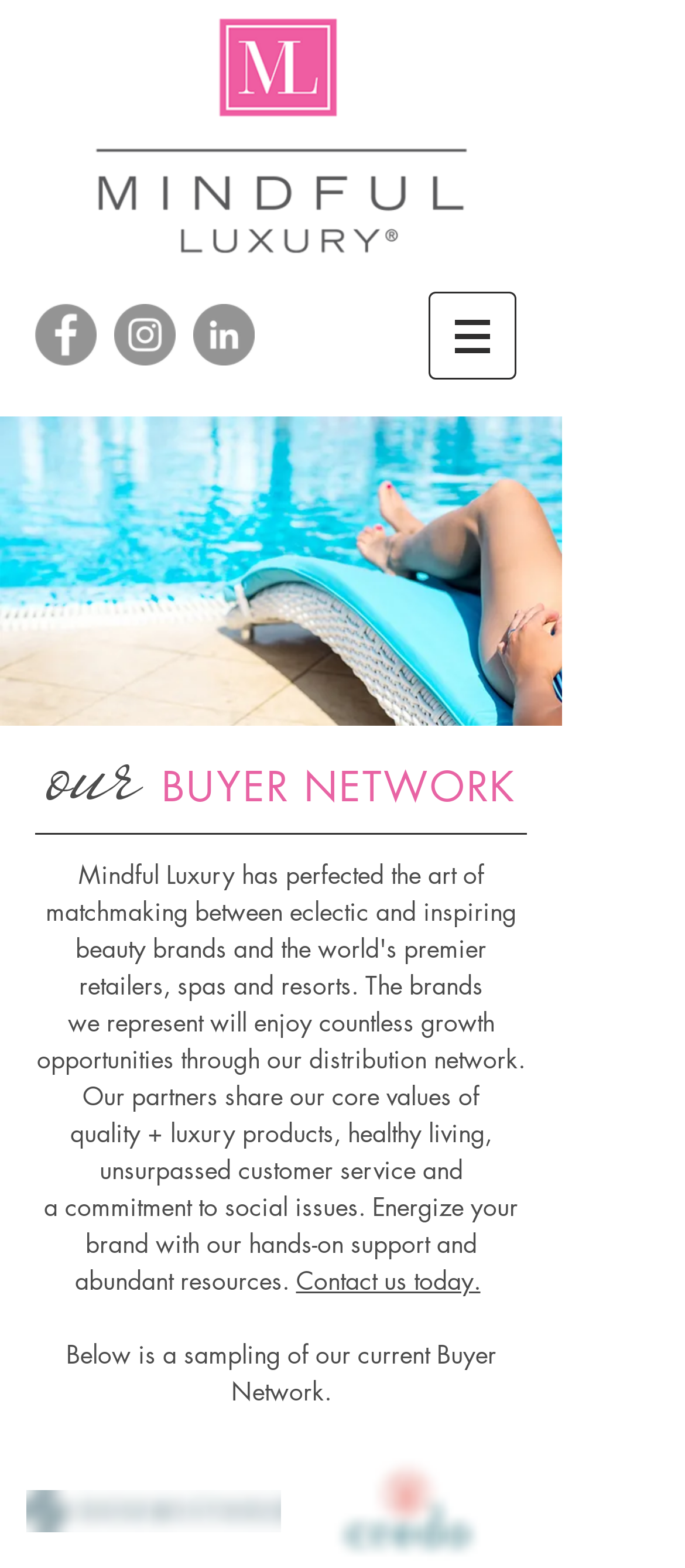Give a short answer to this question using one word or a phrase:
How many social media links are there?

3